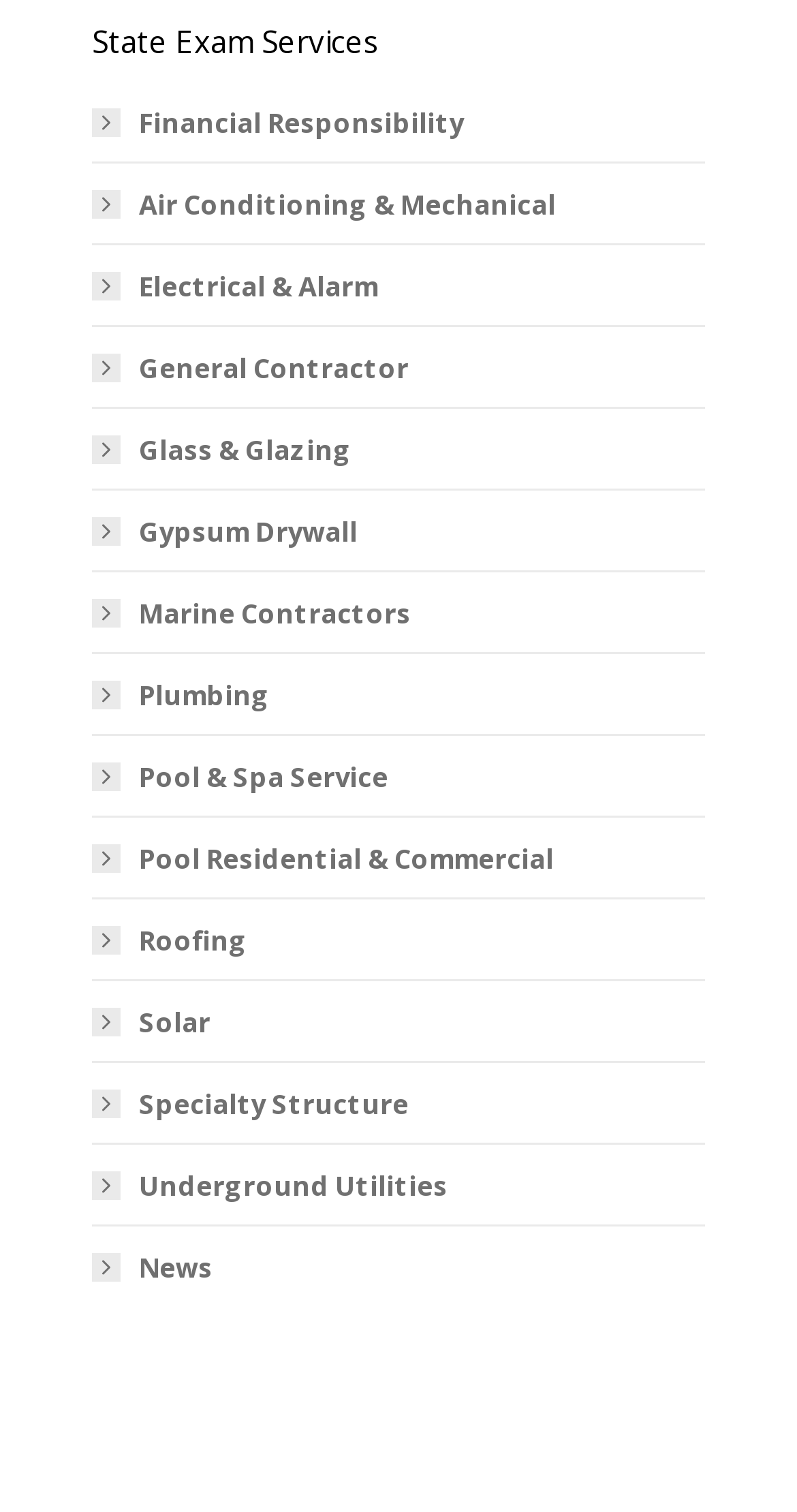What is the first service listed?
Based on the visual content, answer with a single word or a brief phrase.

Financial Responsibility